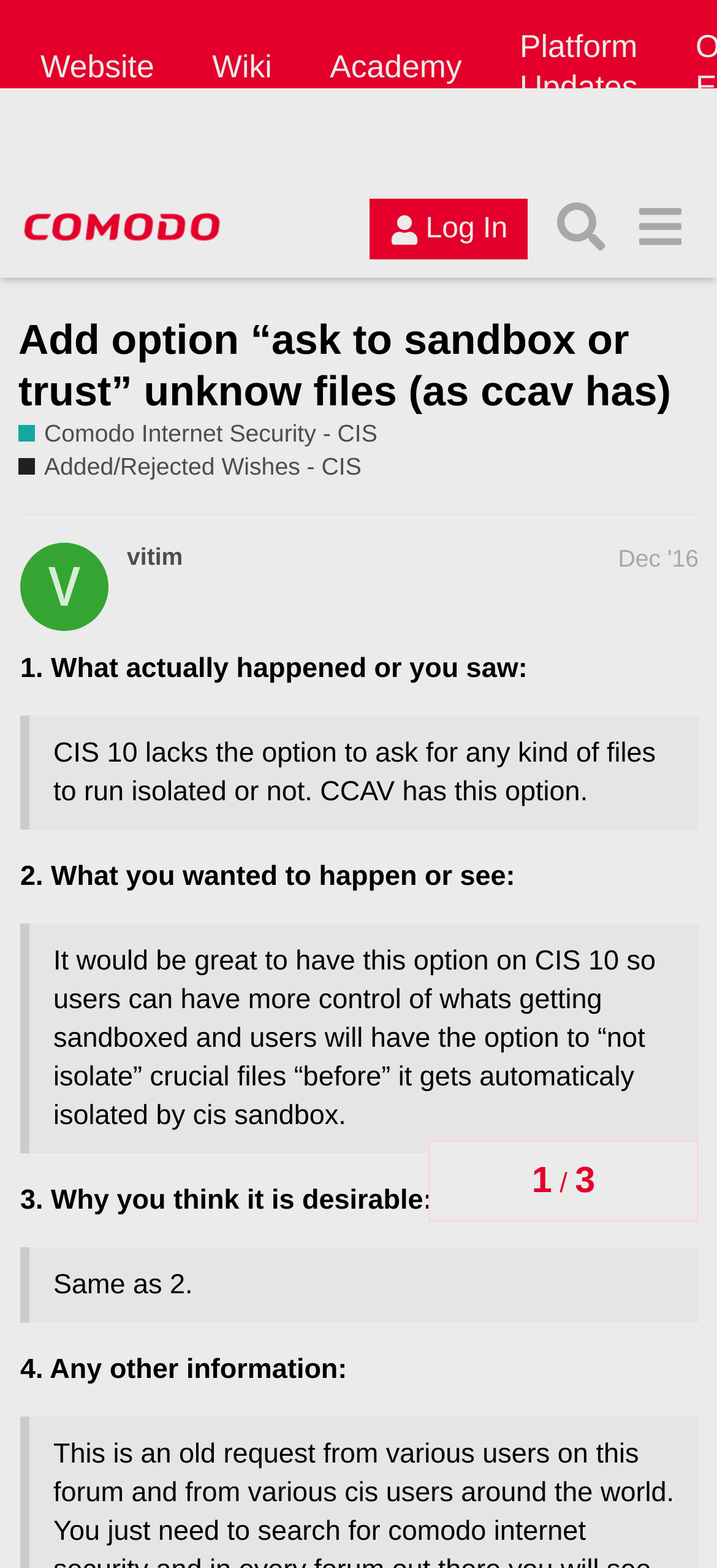Locate the primary headline on the webpage and provide its text.

Add option “ask to sandbox or trust” unknow files (as ccav has)